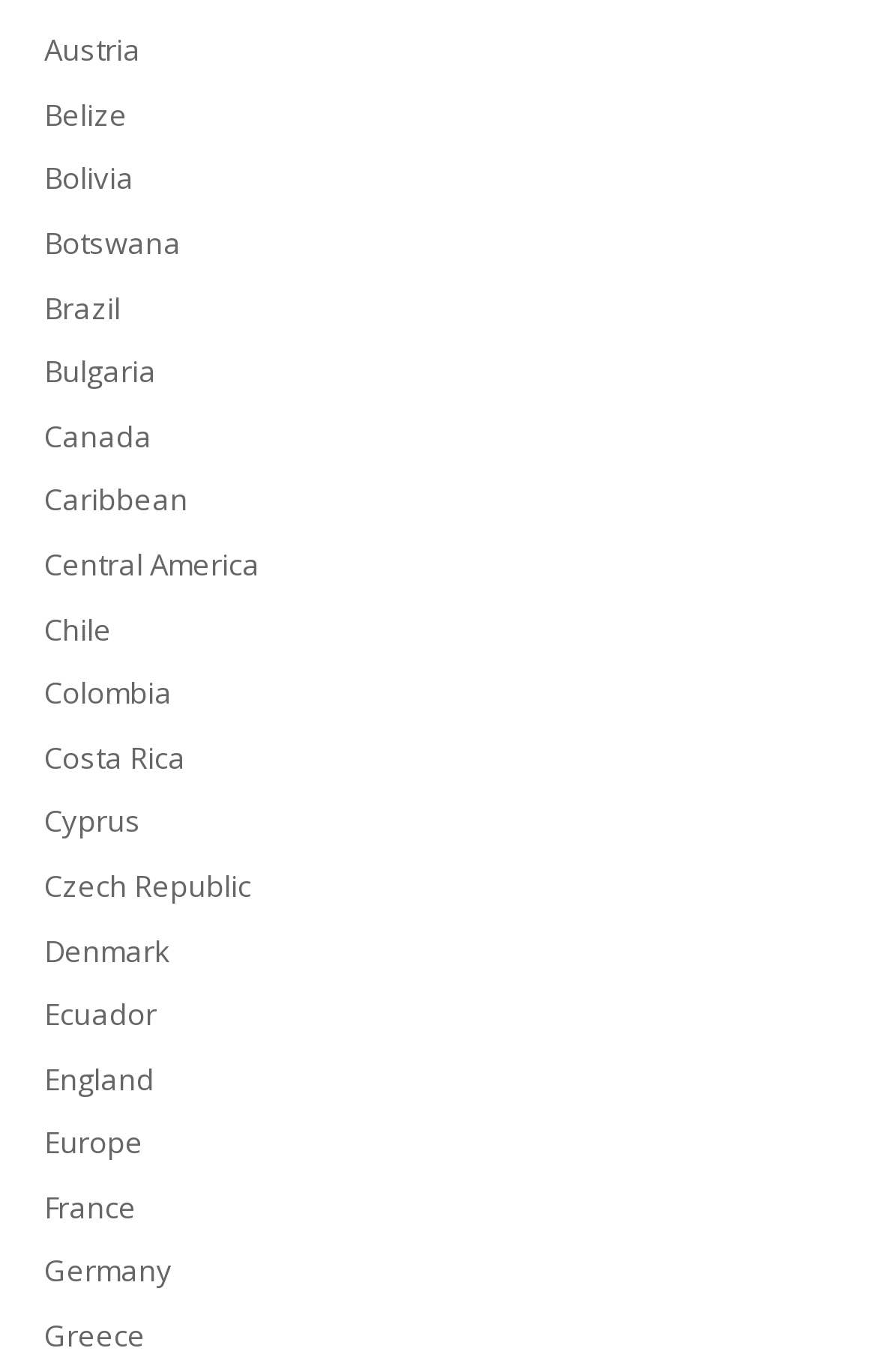Provide a short, one-word or phrase answer to the question below:
How many countries are listed?

19